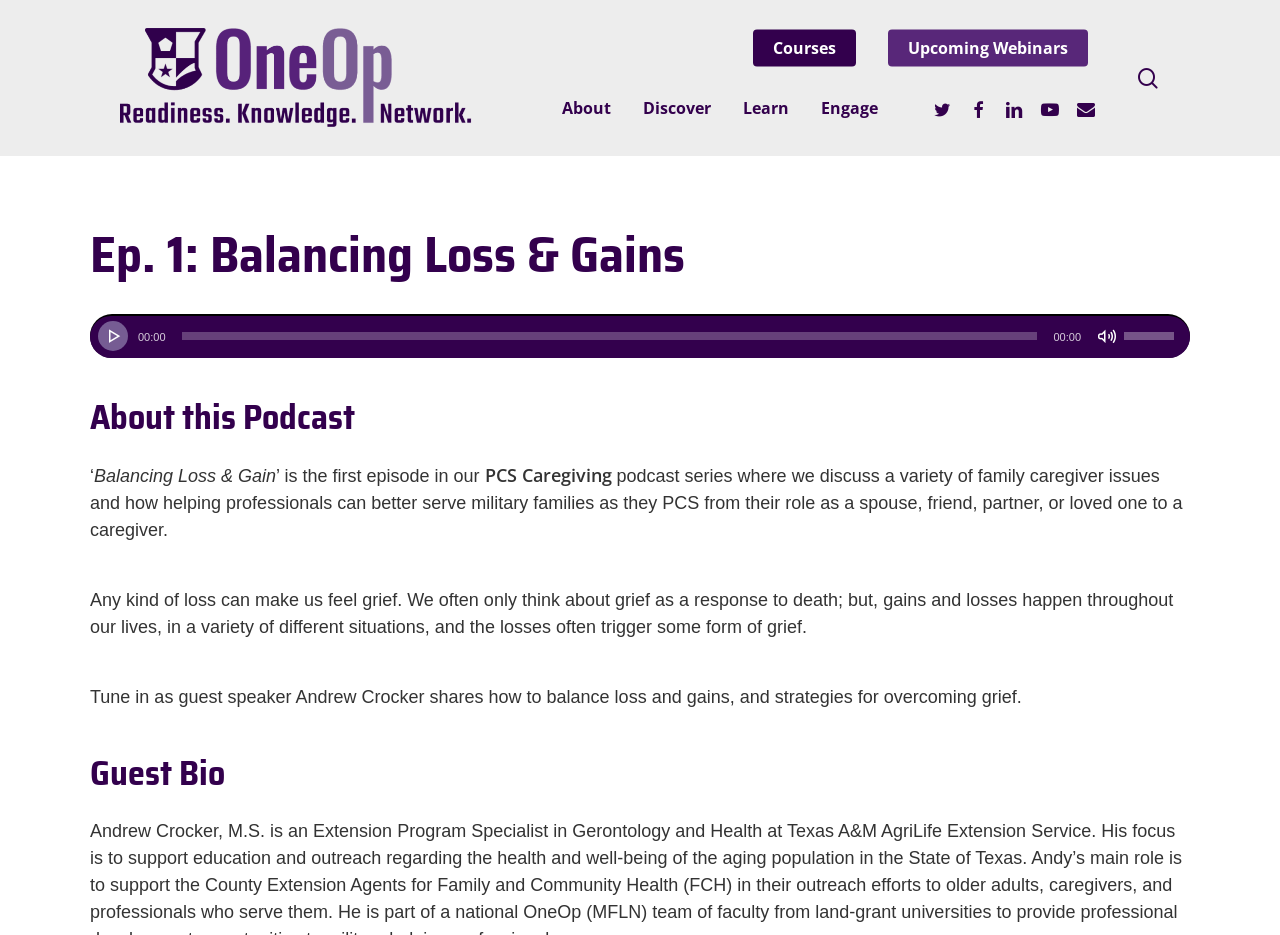What is the purpose of the slider below the audio player? Observe the screenshot and provide a one-word or short phrase answer.

Volume control